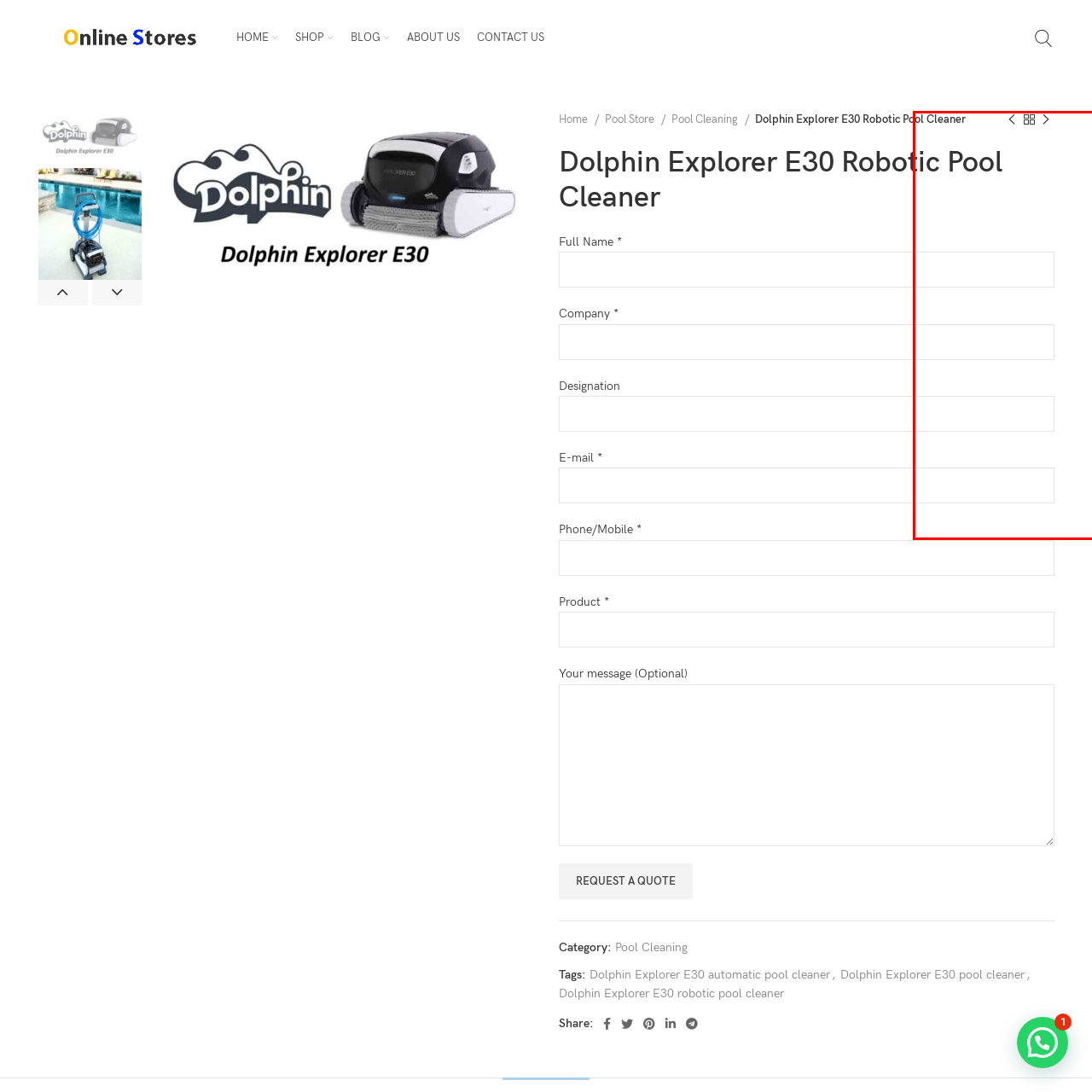Provide an in-depth description of the scene highlighted by the red boundary in the image.

The image showcases the "Dolphin Explorer E30 Robotic Pool Cleaner," a sophisticated device designed for efficient cleaning of in-ground pools. The cleaner combines advanced technology with user-friendly features, ensuring thorough cleaning while allowing users to maximize their pool enjoyment without the hassle of manual maintenance. In the backdrop, the webpage highlights various aspects of the product, including specifications, customer reviews, and options for purchasing. This representation emphasizes the cleaner's effectiveness and convenience, making it an essential tool for pool owners seeking to maintain a pristine swimming environment.